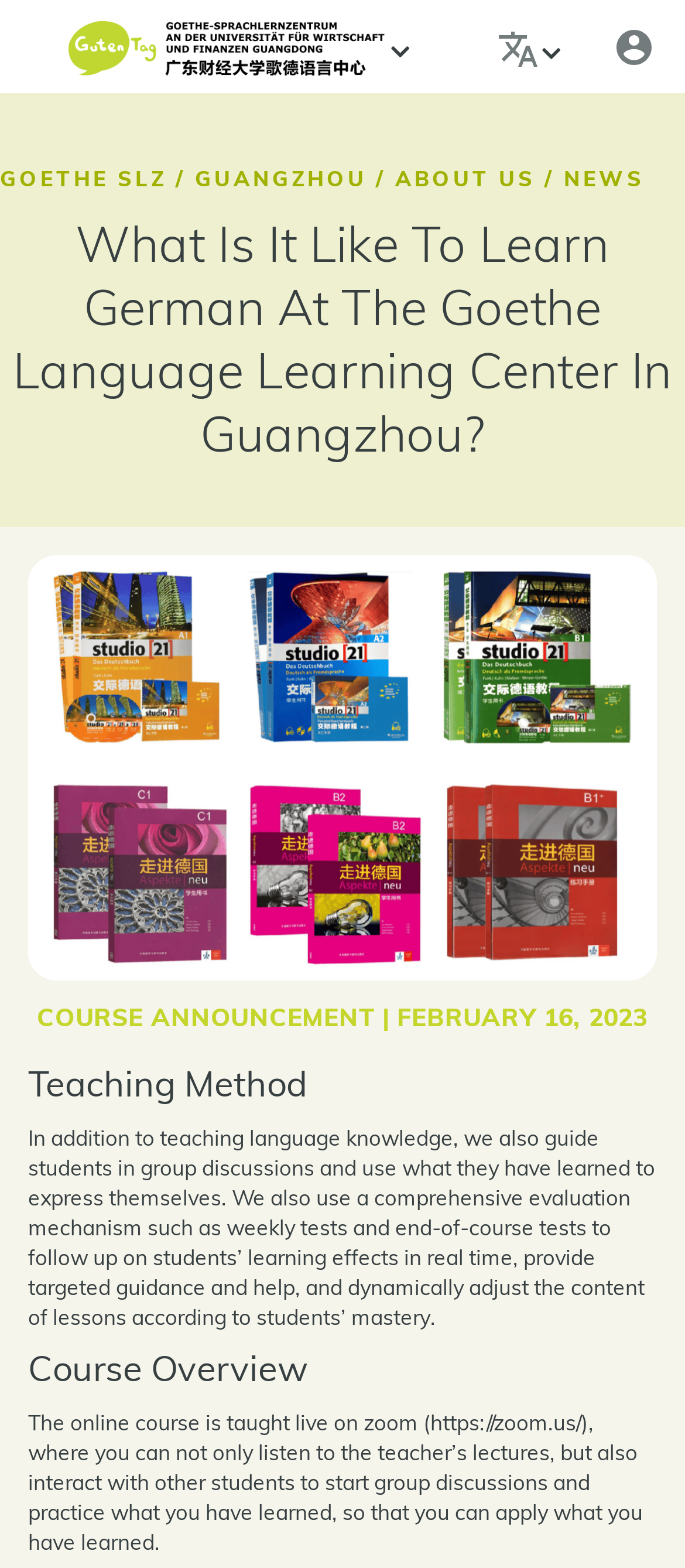Write an extensive caption that covers every aspect of the webpage.

The webpage is about learning German at the Goethe Language Learning Center in Guangzhou. At the top, there are five links aligned horizontally, followed by a navigation menu with links to "GOETHE SLZ", "GUANGZHOU", "ABOUT US", and "NEWS". 

Below the navigation menu, there is a main heading that reads "What Is It Like To Learn German At The Goethe Language Learning Center In Guangzhou?" which spans the entire width of the page. 

Further down, there is a section with a link to "COURSE ANNOUNCEMENT" on the left, followed by a vertical separator, and then the date "FEBRUARY 16, 2023" on the right. 

The next section is headed by "Teaching Method" and contains a paragraph of text that describes the teaching approach, which includes guiding students in group discussions, using a comprehensive evaluation mechanism, and dynamically adjusting the content of lessons.

Below this section, there is another section headed by "Course Overview" which contains a paragraph of text that describes the online course, including the use of Zoom for live lectures and group discussions.